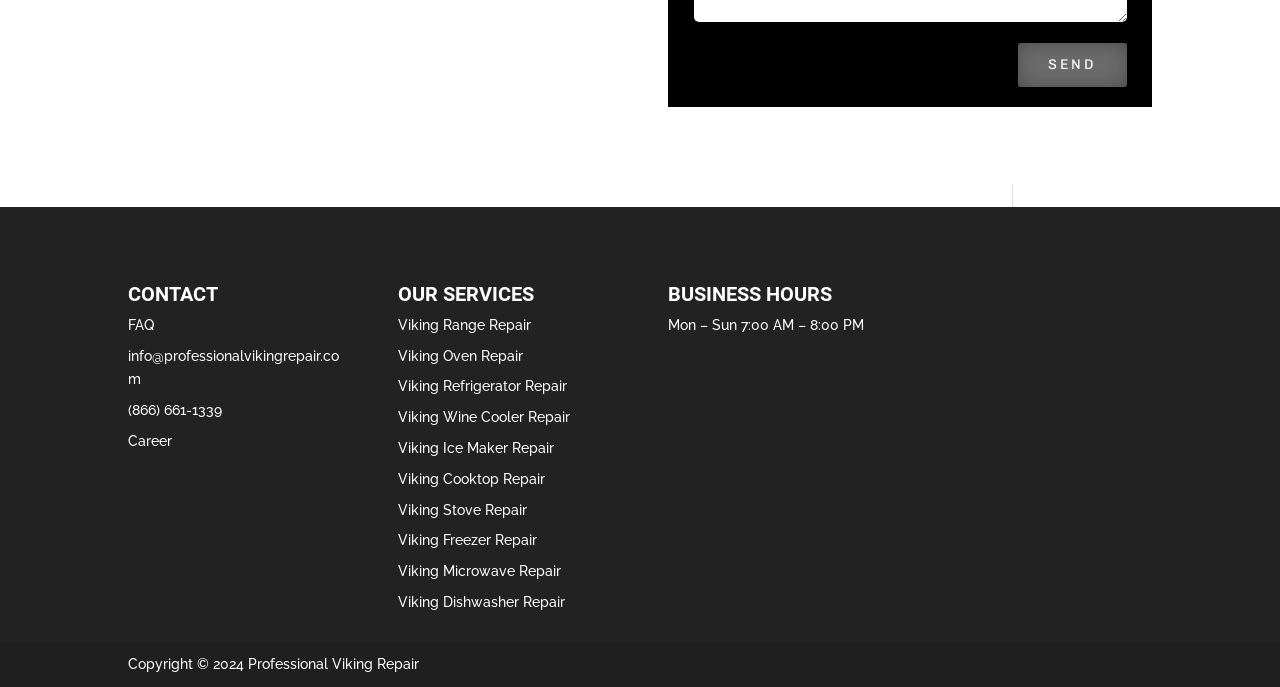Identify the coordinates of the bounding box for the element that must be clicked to accomplish the instruction: "contact via email".

[0.1, 0.506, 0.265, 0.564]